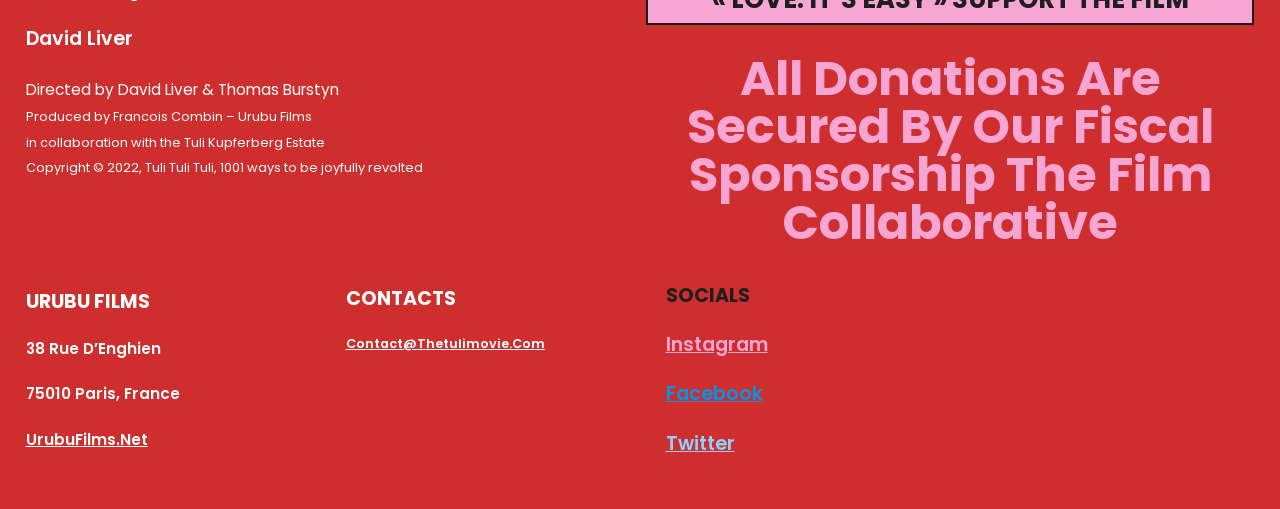Identify the bounding box of the UI component described as: "urubuFilms.net".

[0.02, 0.842, 0.115, 0.883]